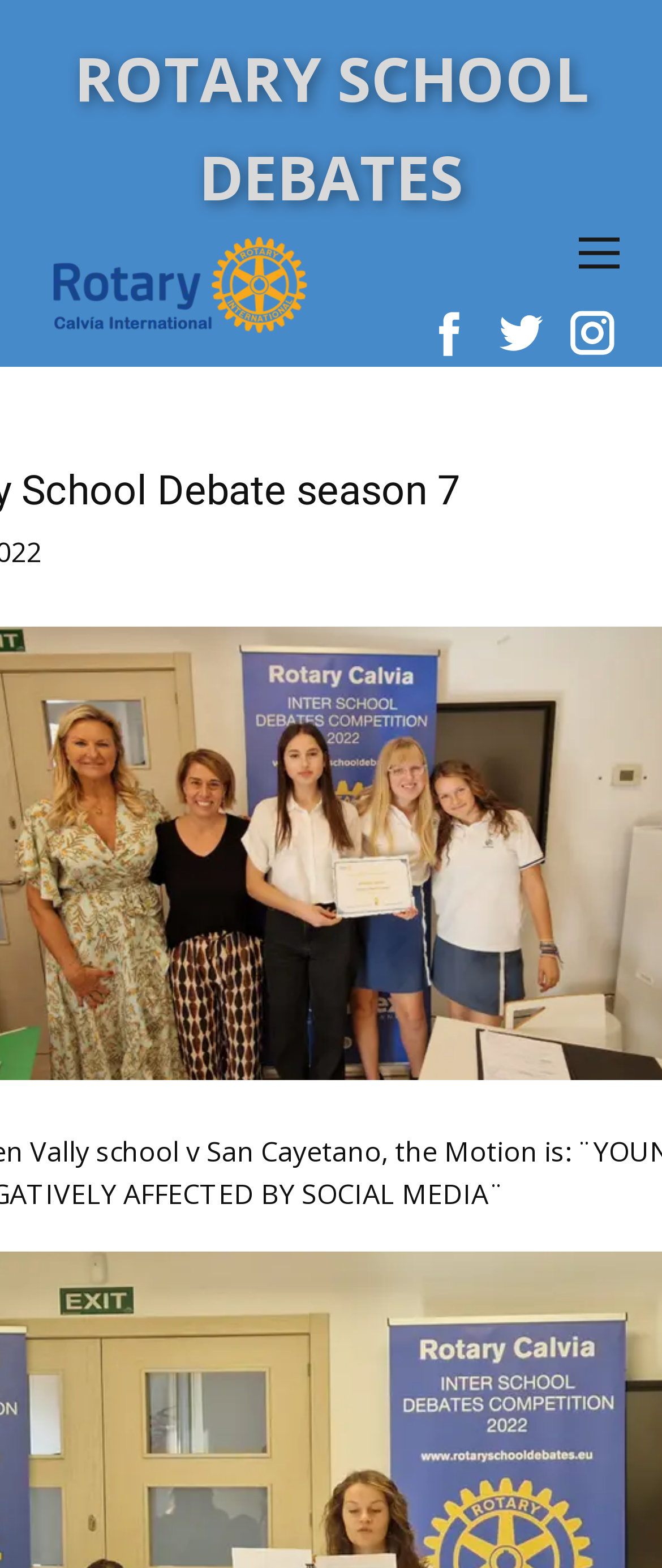Provide your answer to the question using just one word or phrase: How many links are on the webpage?

7